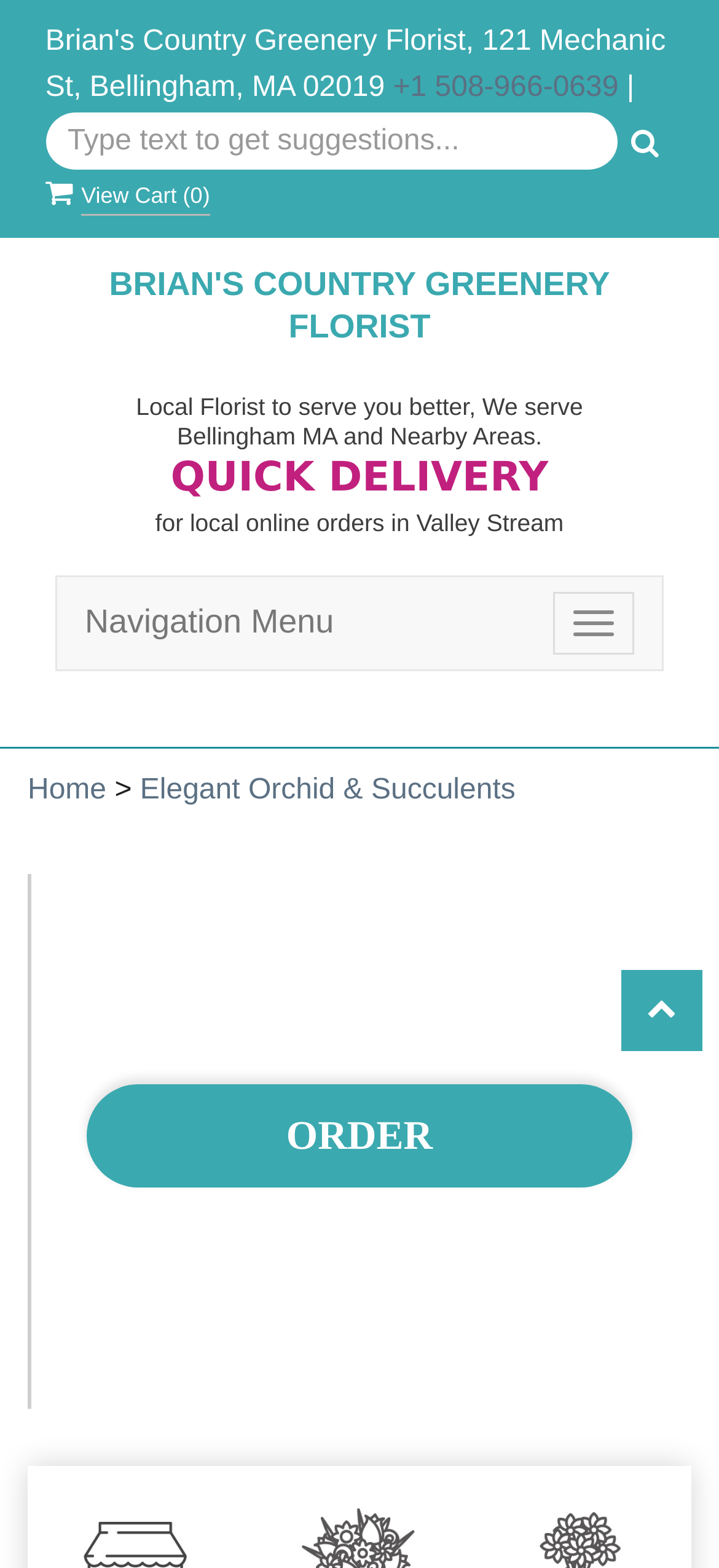Please specify the bounding box coordinates of the clickable region to carry out the following instruction: "Place an order". The coordinates should be four float numbers between 0 and 1, in the format [left, top, right, bottom].

[0.12, 0.691, 0.88, 0.757]